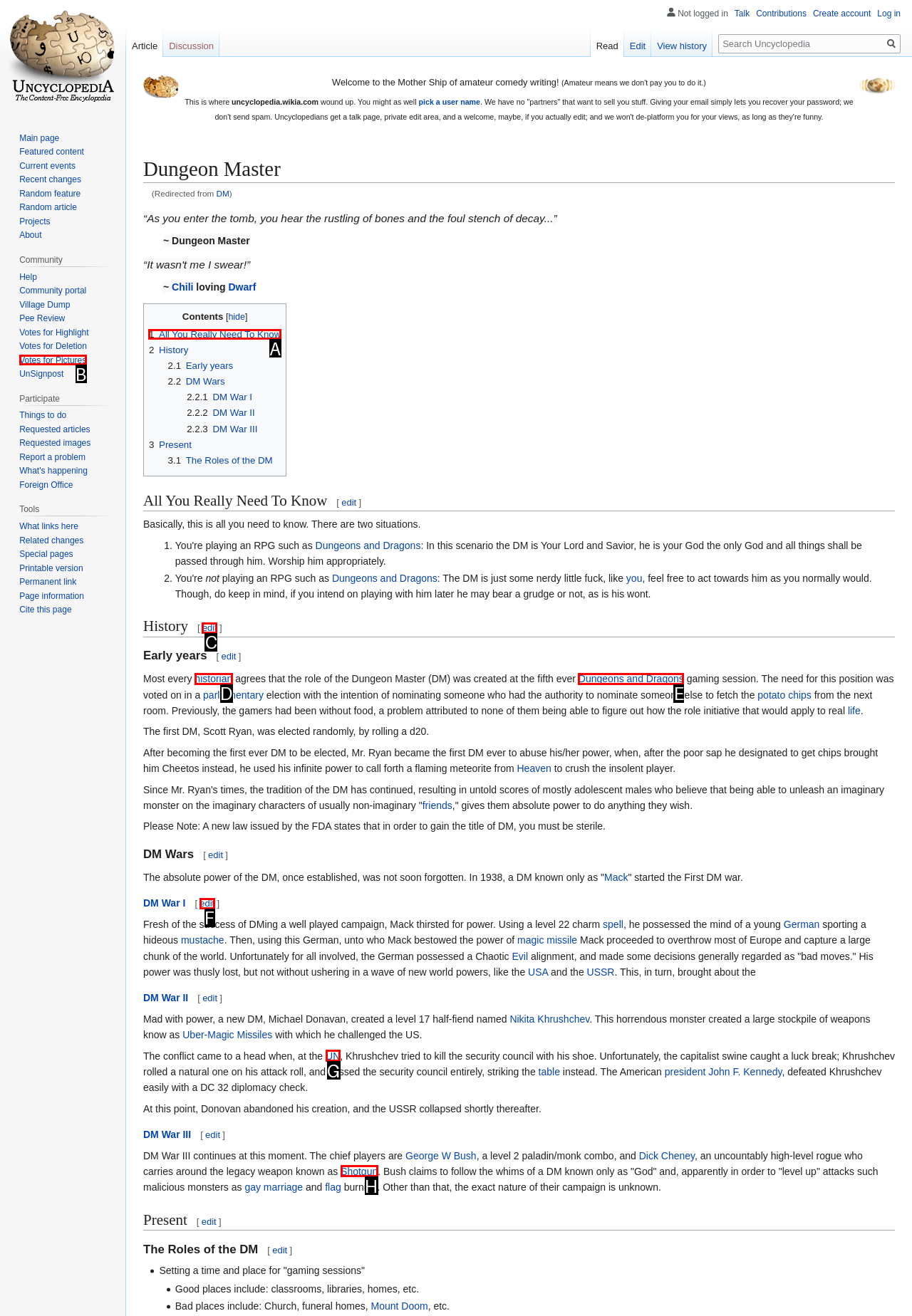Point out the option that needs to be clicked to fulfill the following instruction: Click the '1 All You Really Need To Know' link to view its content
Answer with the letter of the appropriate choice from the listed options.

A